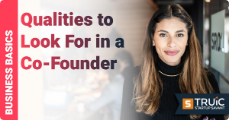What is the theme of the image?
Please provide a detailed answer to the question.

The image is accompanied by the text 'Qualities to Look For in a Co-Founder', indicating a theme related to startup partnerships and the importance of choosing the right business co-founder, which aligns with topics relevant to entrepreneurs seeking co-founders.